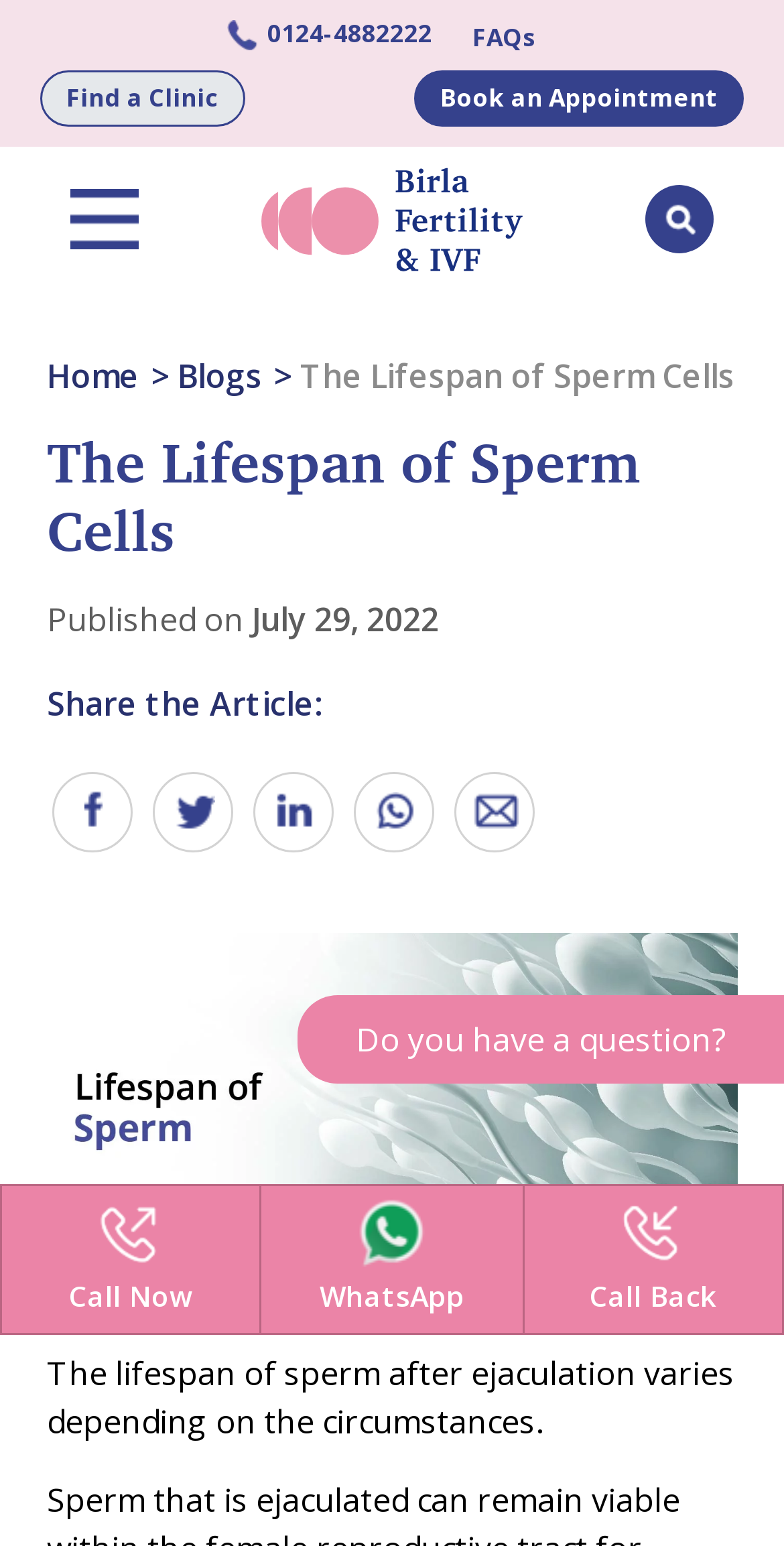Please find and report the bounding box coordinates of the element to click in order to perform the following action: "Find a clinic". The coordinates should be expressed as four float numbers between 0 and 1, in the format [left, top, right, bottom].

[0.051, 0.046, 0.313, 0.082]